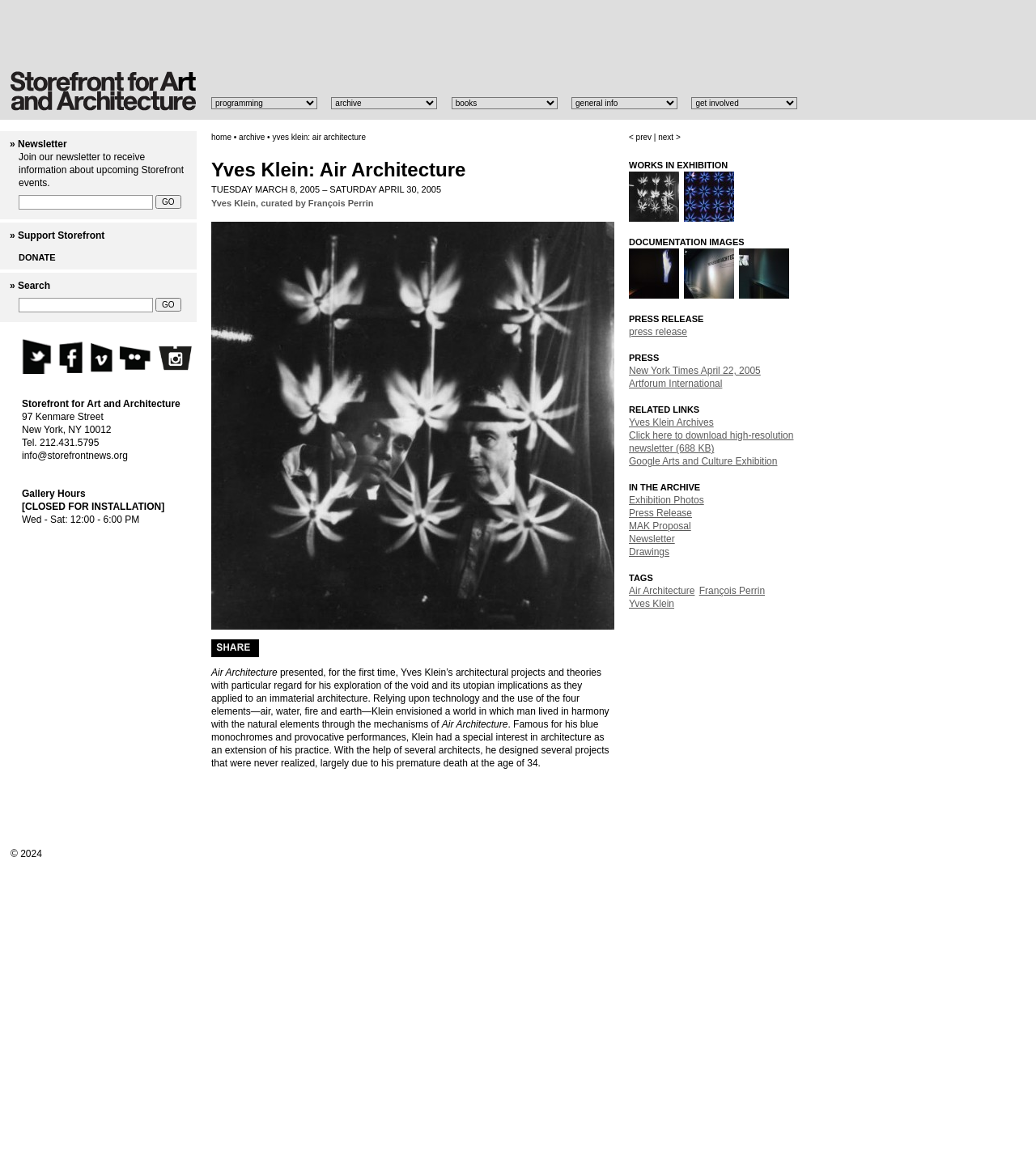Find the bounding box coordinates for the area that must be clicked to perform this action: "Search for something".

[0.018, 0.255, 0.148, 0.268]